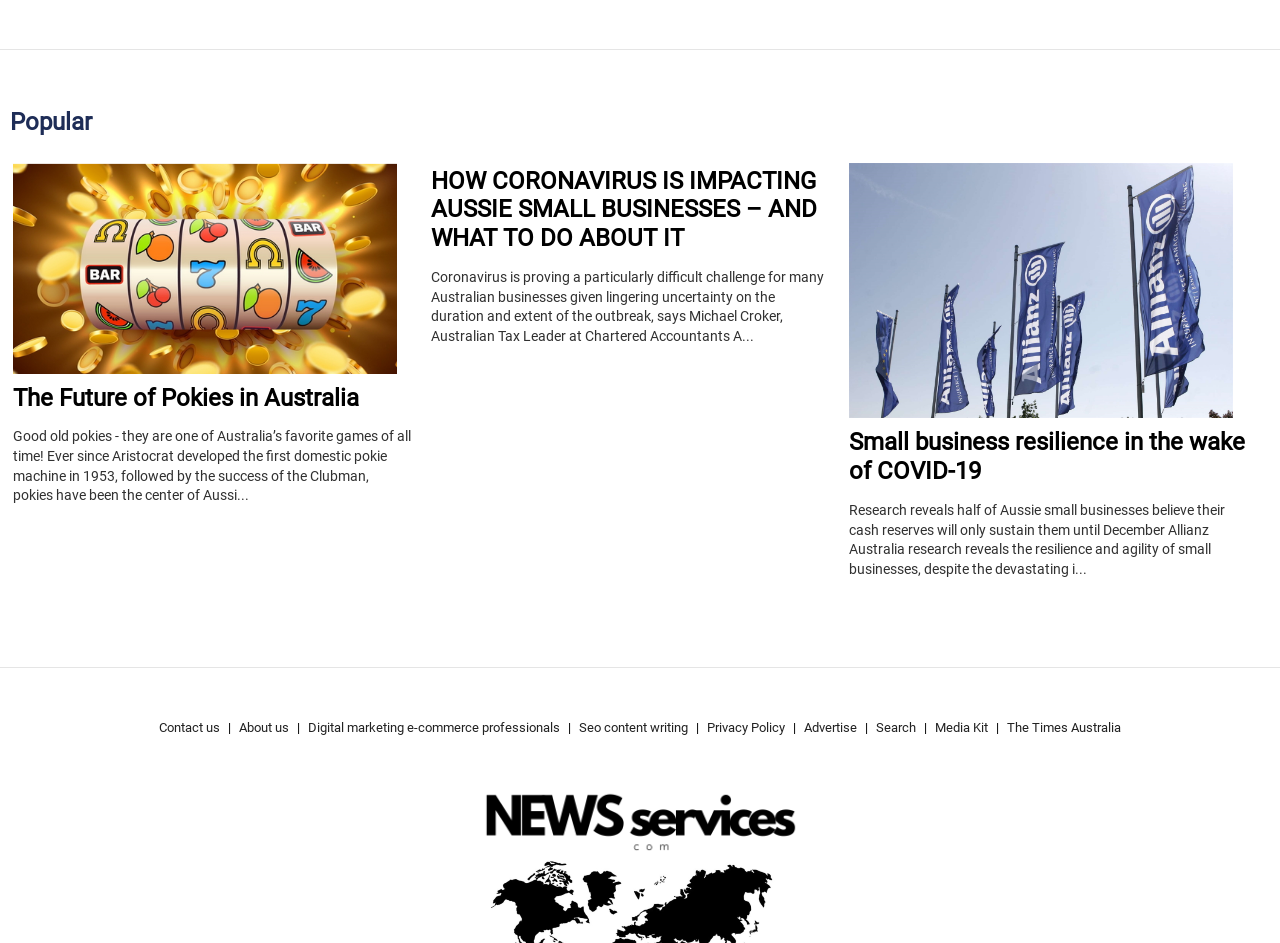Based on the image, provide a detailed and complete answer to the question: 
How many articles are there on the webpage?

There are three articles on the webpage, each with a heading and static text, and they are 'The Future of Pokies in Australia', 'HOW CORONAVIRUS IS IMPACTING AUSSIE SMALL BUSINESSES – AND WHAT TO DO ABOUT IT', and 'Small business resilience in the wake of COVID-19'.